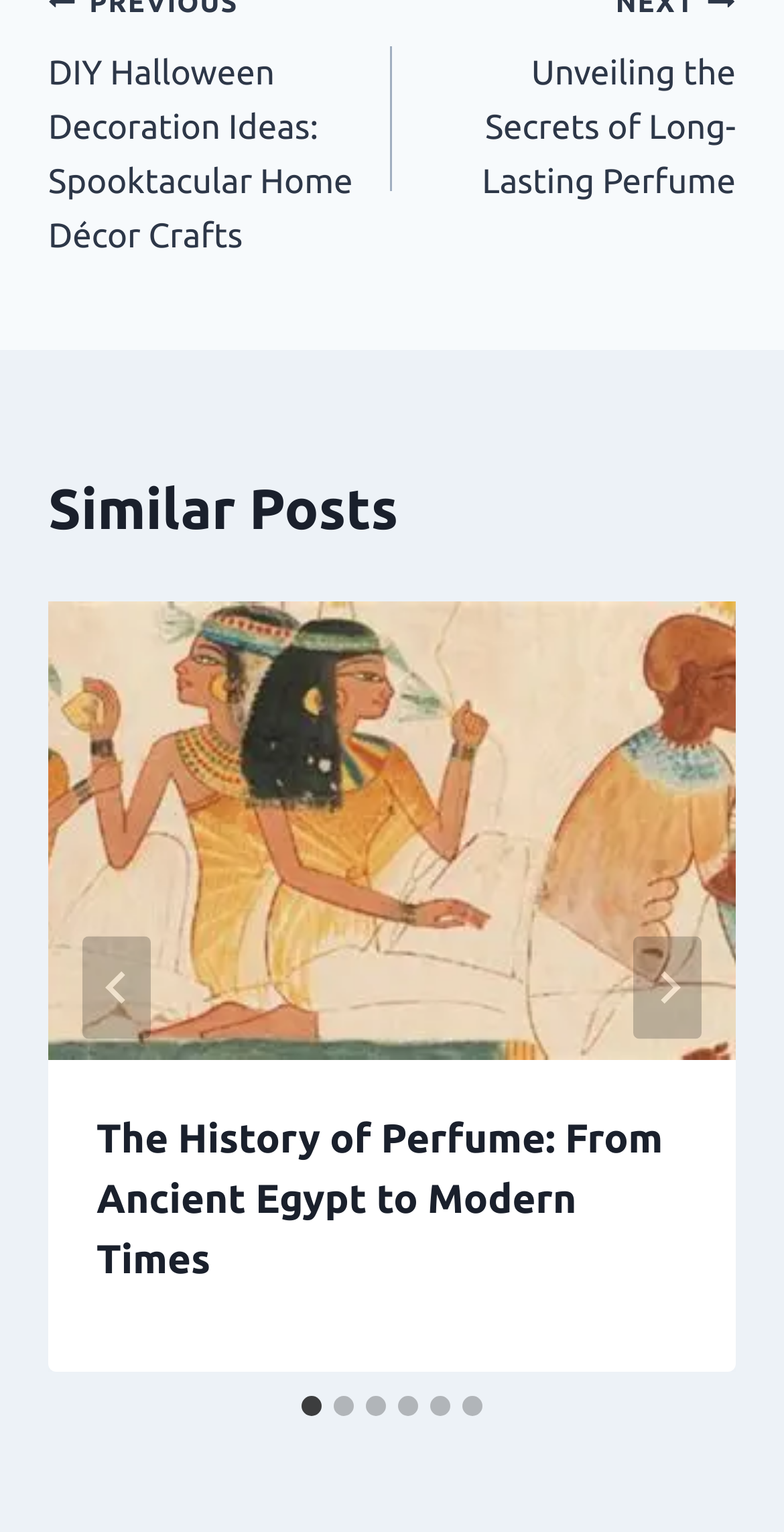Determine the bounding box coordinates for the clickable element to execute this instruction: "Select slide 2". Provide the coordinates as four float numbers between 0 and 1, i.e., [left, top, right, bottom].

[0.426, 0.912, 0.451, 0.925]